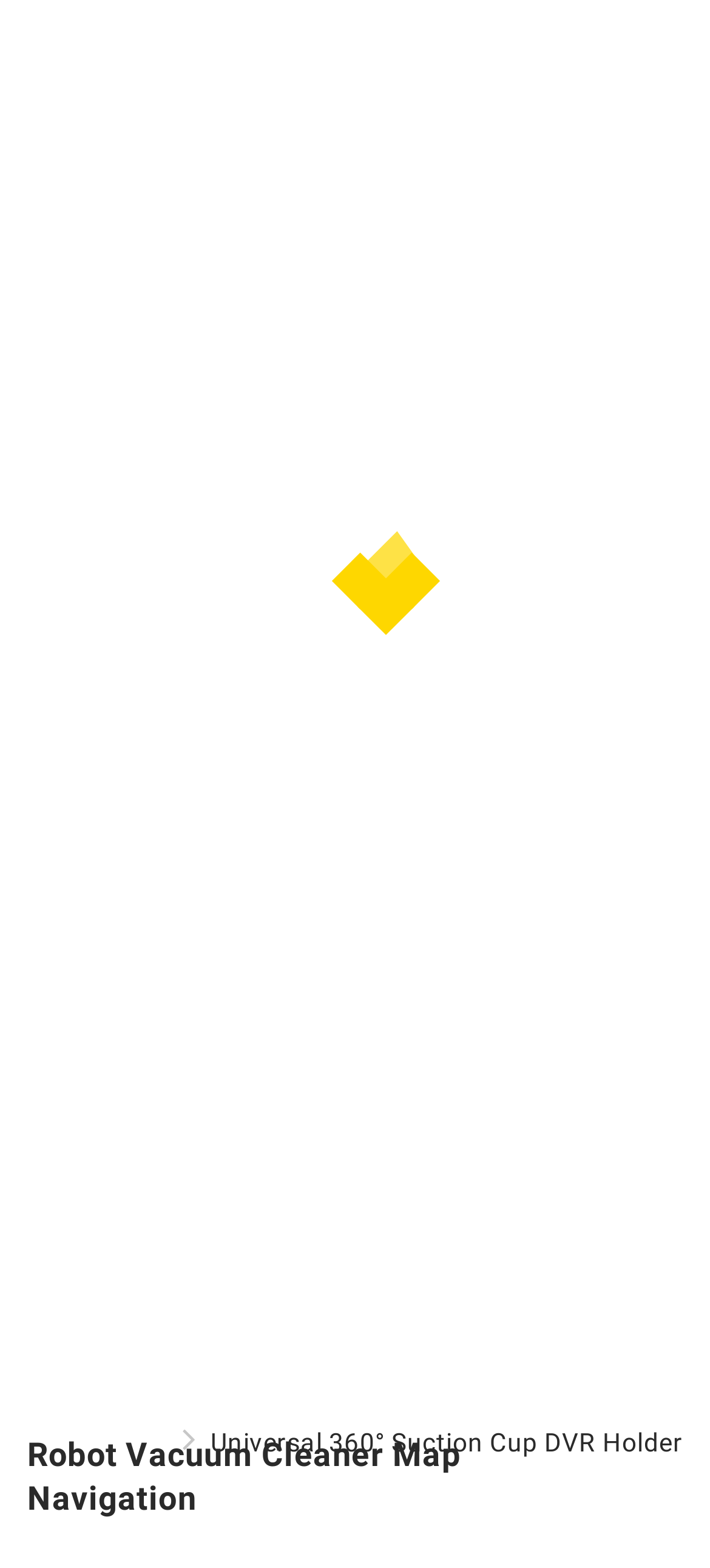Could you determine the bounding box coordinates of the clickable element to complete the instruction: "Click on Daily Deals"? Provide the coordinates as four float numbers between 0 and 1, i.e., [left, top, right, bottom].

[0.236, 0.039, 0.414, 0.056]